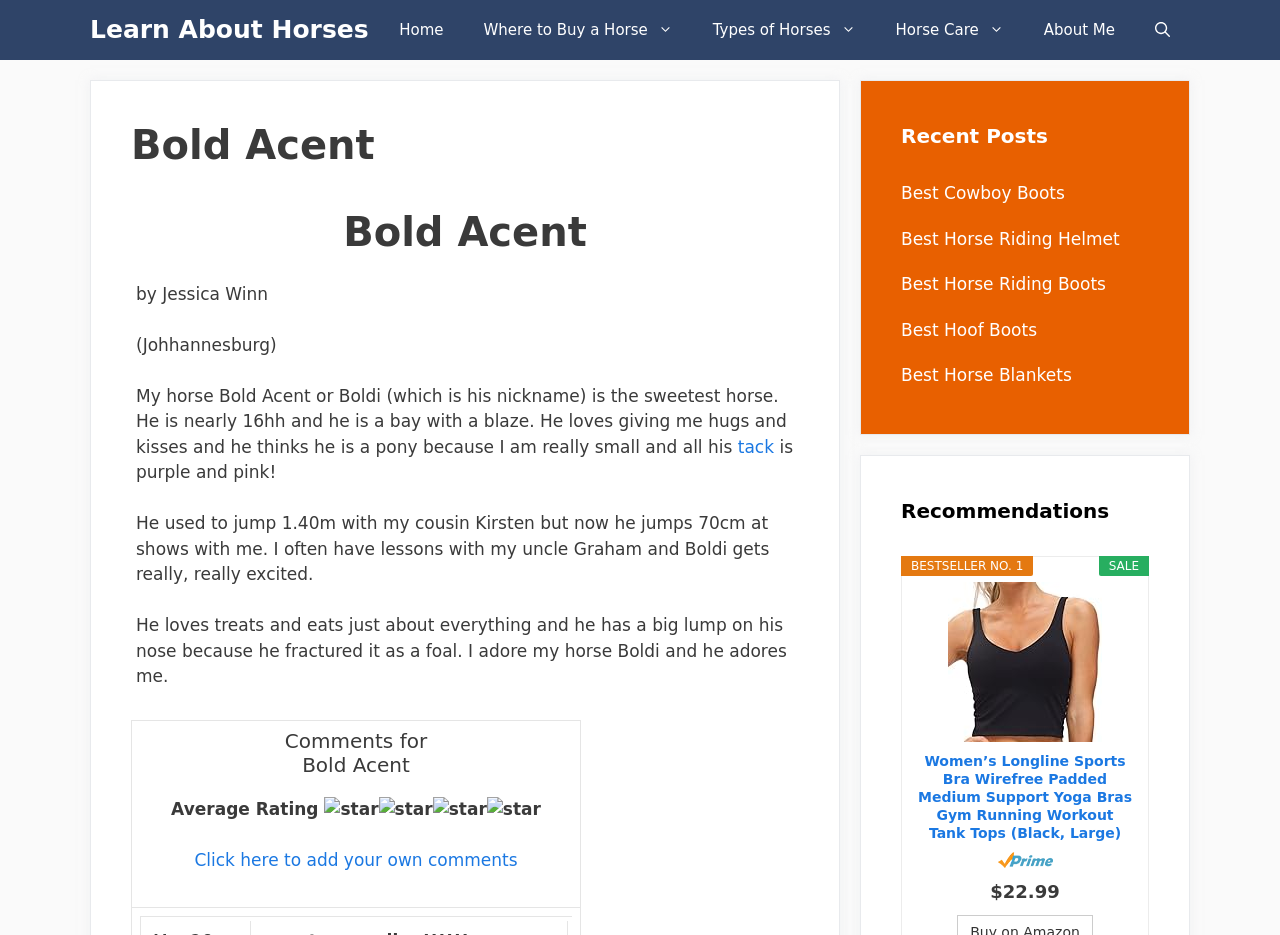What is the rating of the comments section? Look at the image and give a one-word or short phrase answer.

star star star star